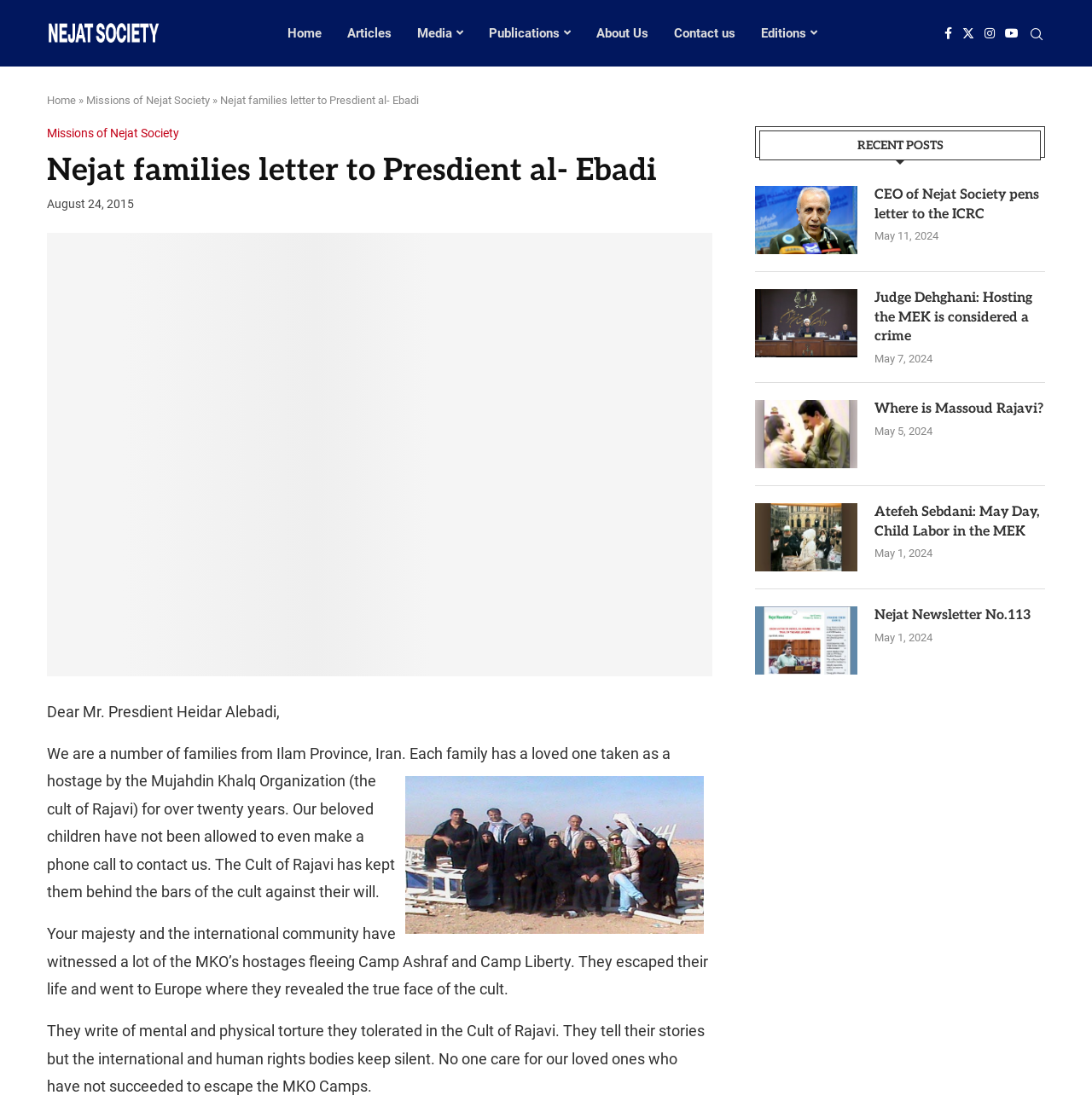What is the name of the organization?
Please interpret the details in the image and answer the question thoroughly.

The name of the organization can be found in the top-left corner of the webpage, where it says 'Nejat families letter to Presdient al- Ebadi - Nejat Society'. This suggests that the organization is called Nejat Society.